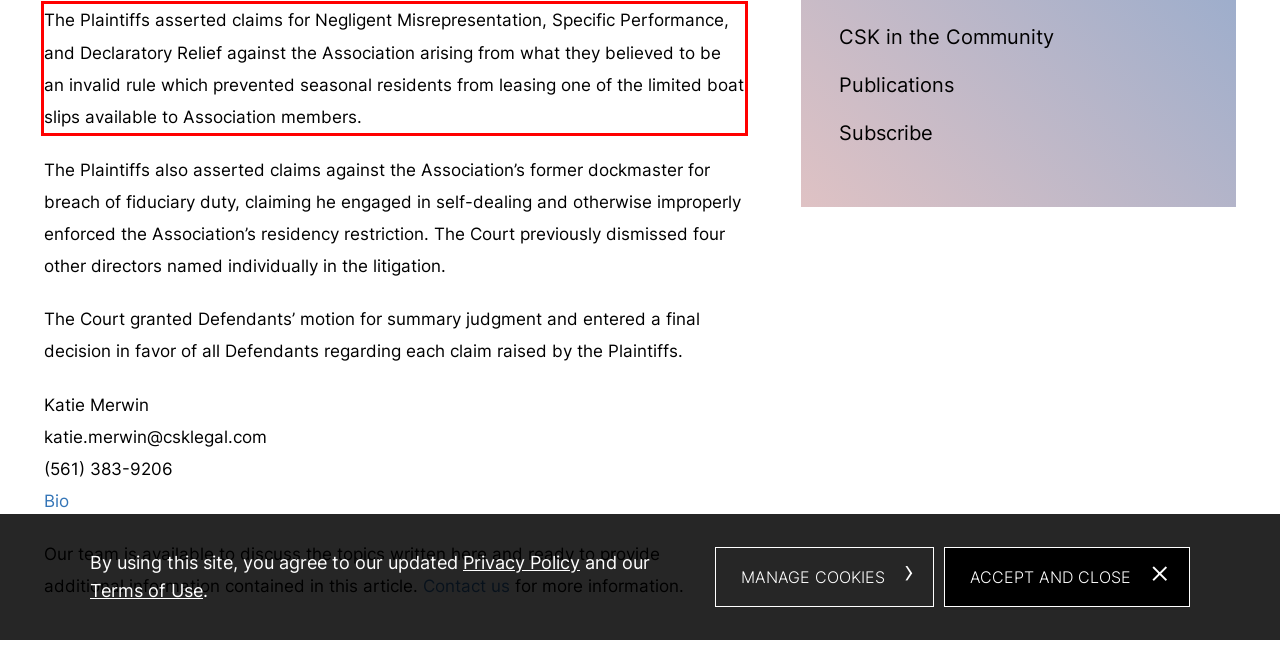You are presented with a webpage screenshot featuring a red bounding box. Perform OCR on the text inside the red bounding box and extract the content.

The Plaintiffs asserted claims for Negligent Misrepresentation, Specific Performance, and Declaratory Relief against the Association arising from what they believed to be an invalid rule which prevented seasonal residents from leasing one of the limited boat slips available to Association members.